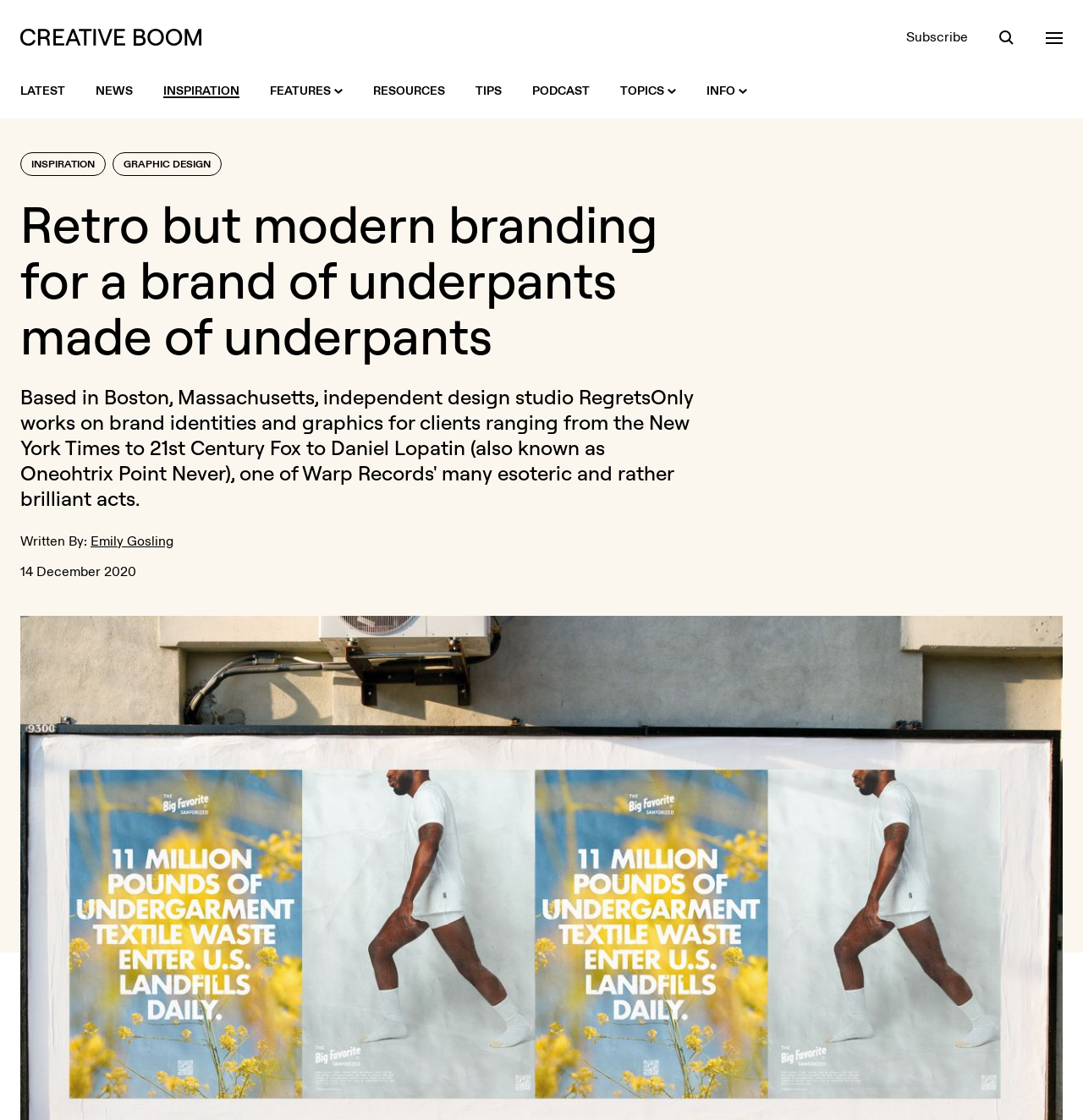Could you locate the bounding box coordinates for the section that should be clicked to accomplish this task: "Check the podcast section".

[0.491, 0.057, 0.545, 0.106]